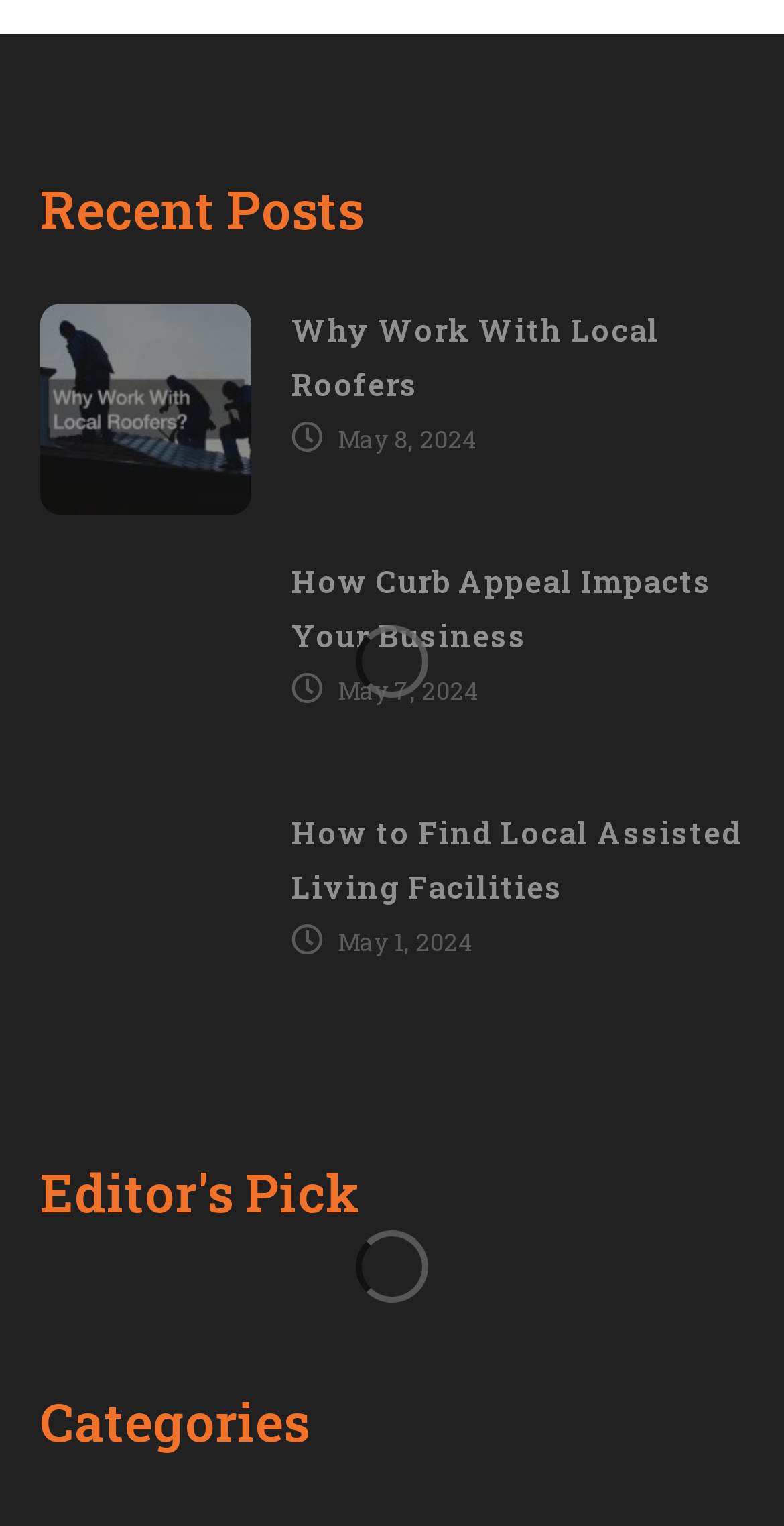Could you highlight the region that needs to be clicked to execute the instruction: "View editor's pick"?

[0.051, 0.759, 0.949, 0.804]